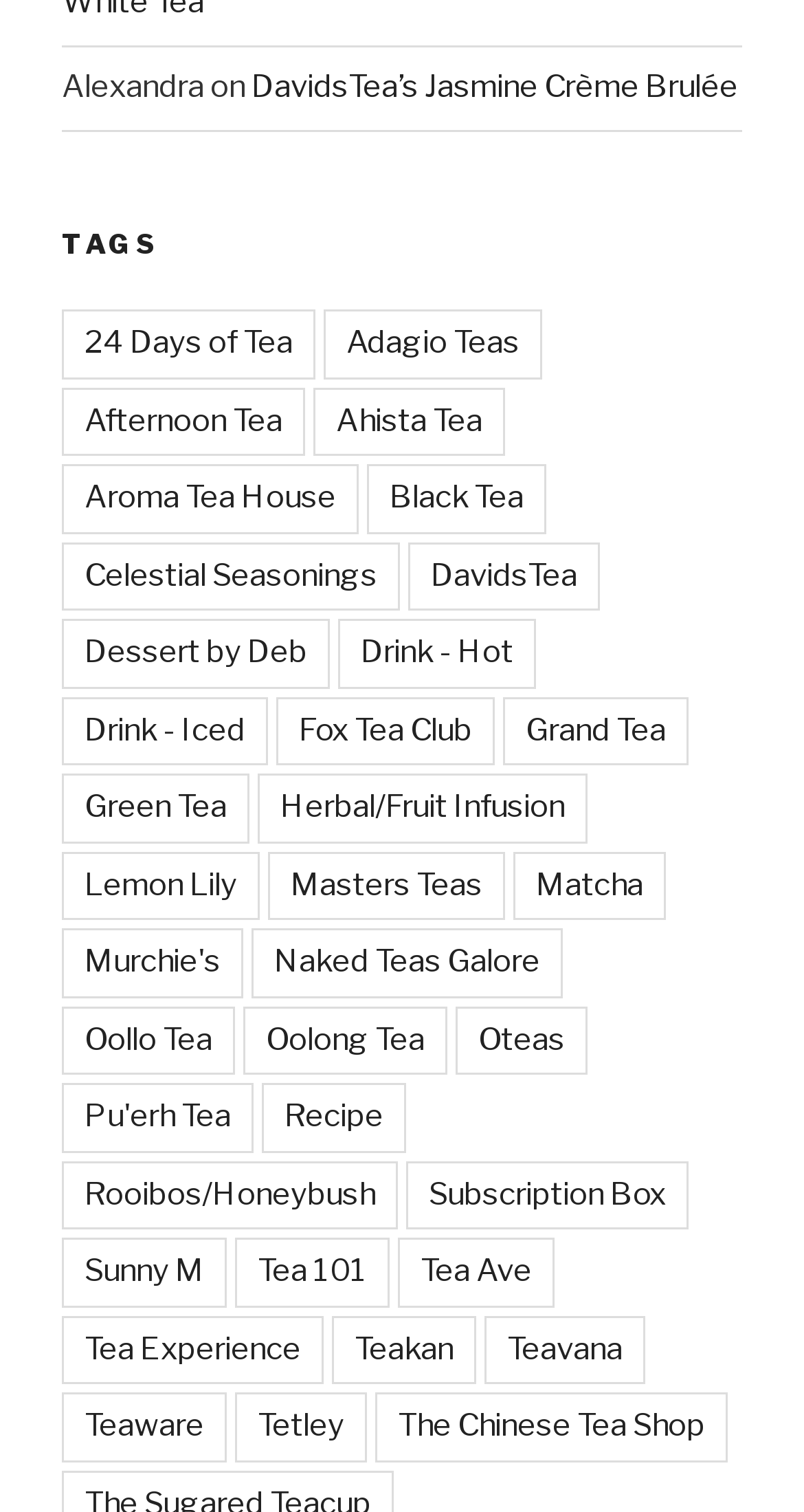Show the bounding box coordinates for the element that needs to be clicked to execute the following instruction: "Subscribe to Signs of the Times". Provide the coordinates in the form of four float numbers between 0 and 1, i.e., [left, top, right, bottom].

None